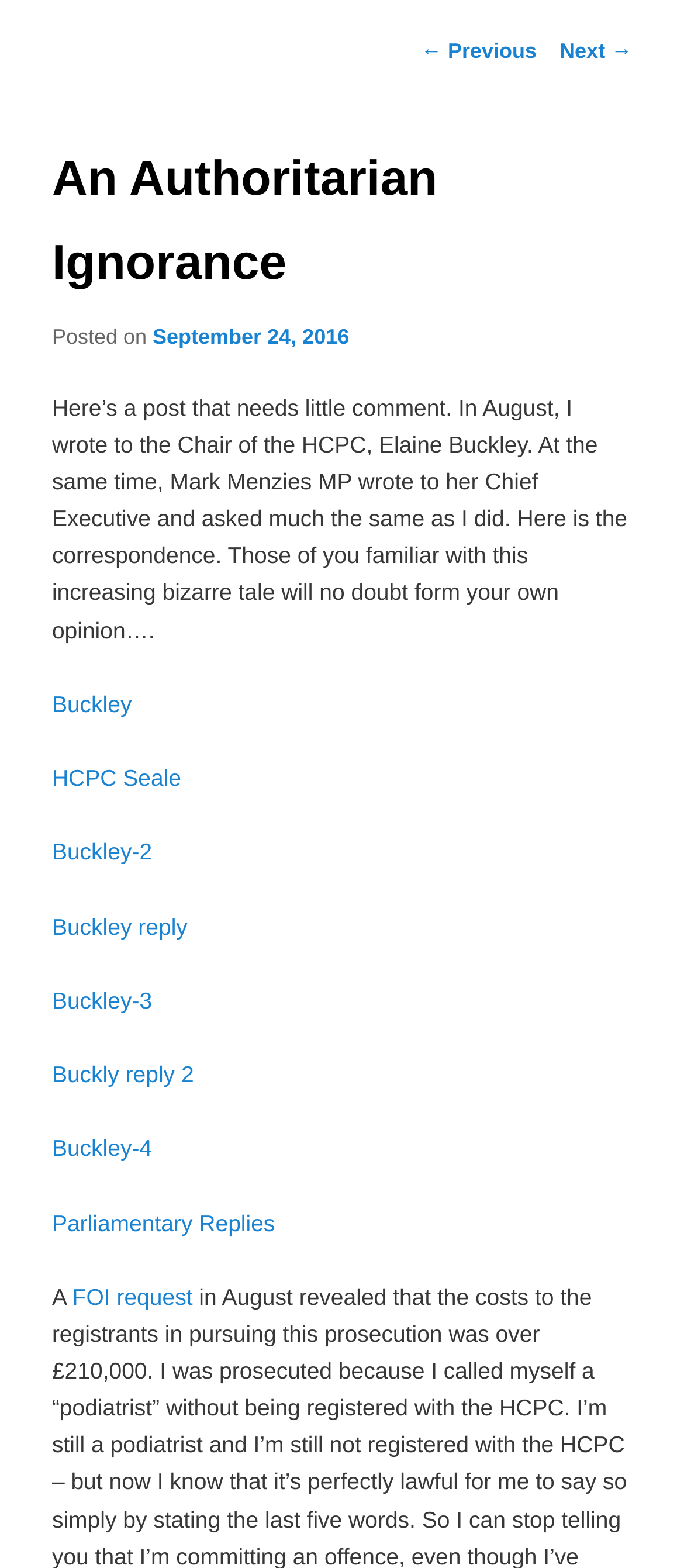Find the bounding box coordinates for the HTML element specified by: "September 24, 2016".

[0.223, 0.207, 0.51, 0.222]